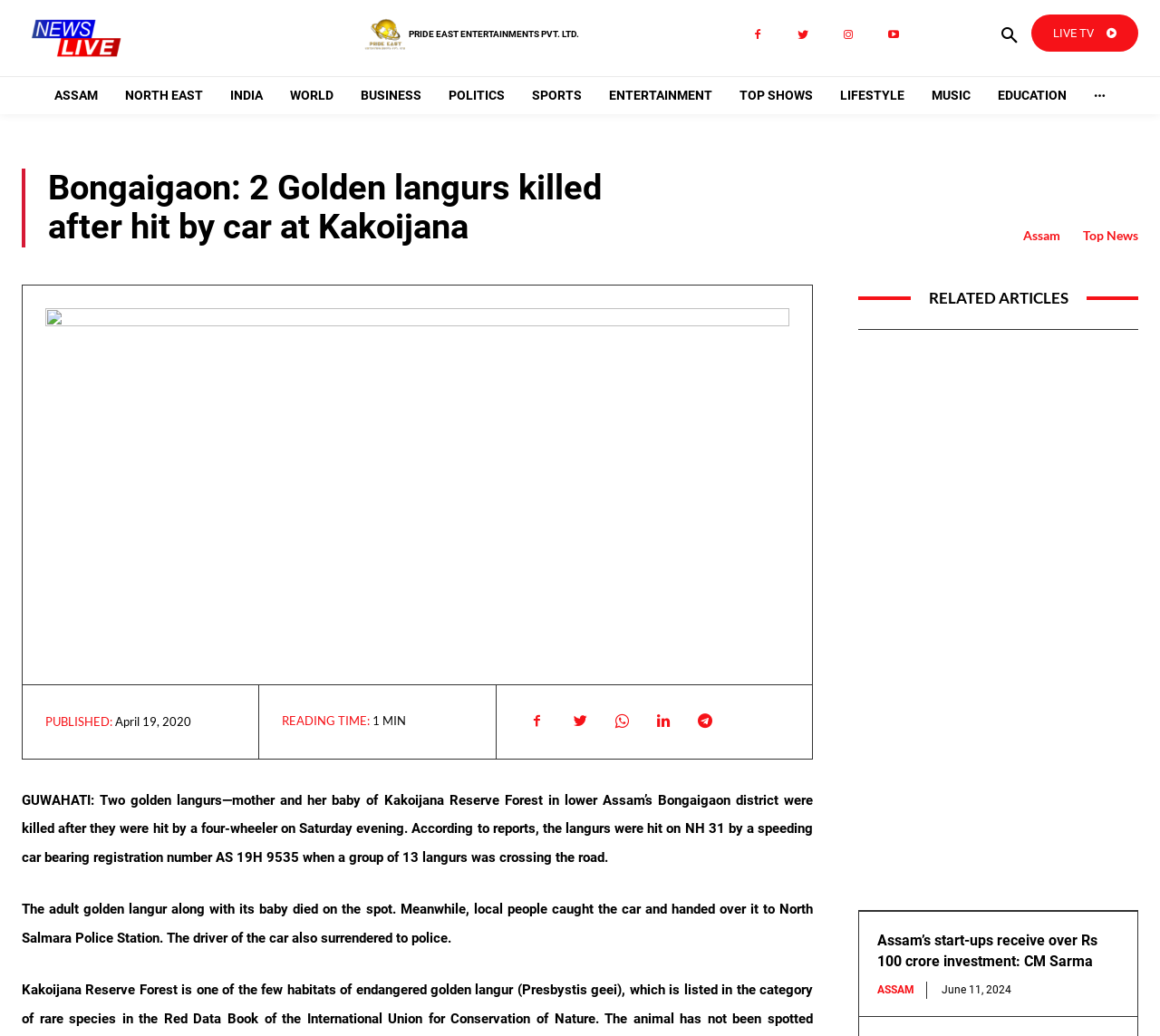Locate the primary headline on the webpage and provide its text.

Bongaigaon: 2 Golden langurs killed after hit by car at Kakoijana